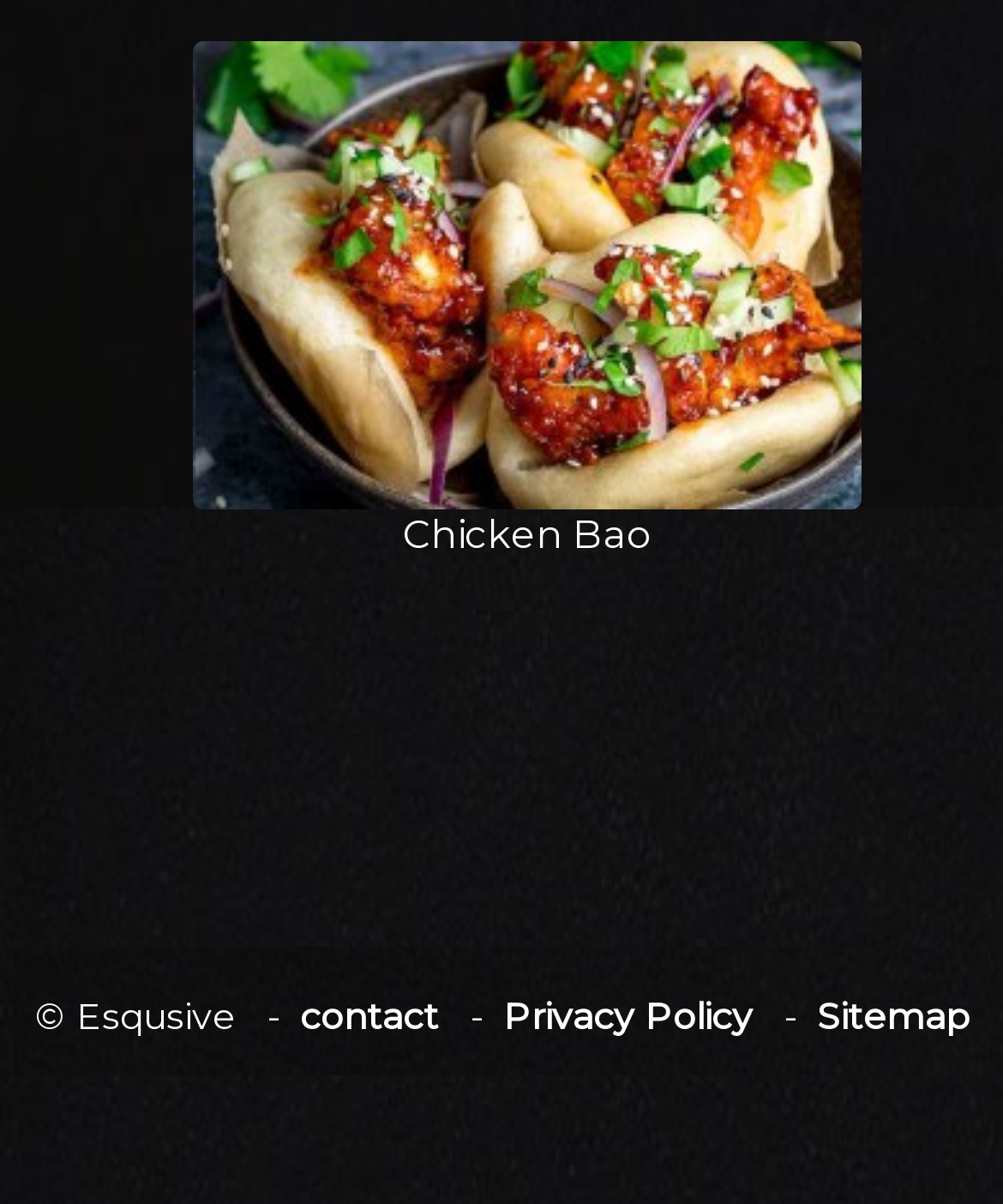How many links are there in the footer?
Please provide a single word or phrase answer based on the image.

4